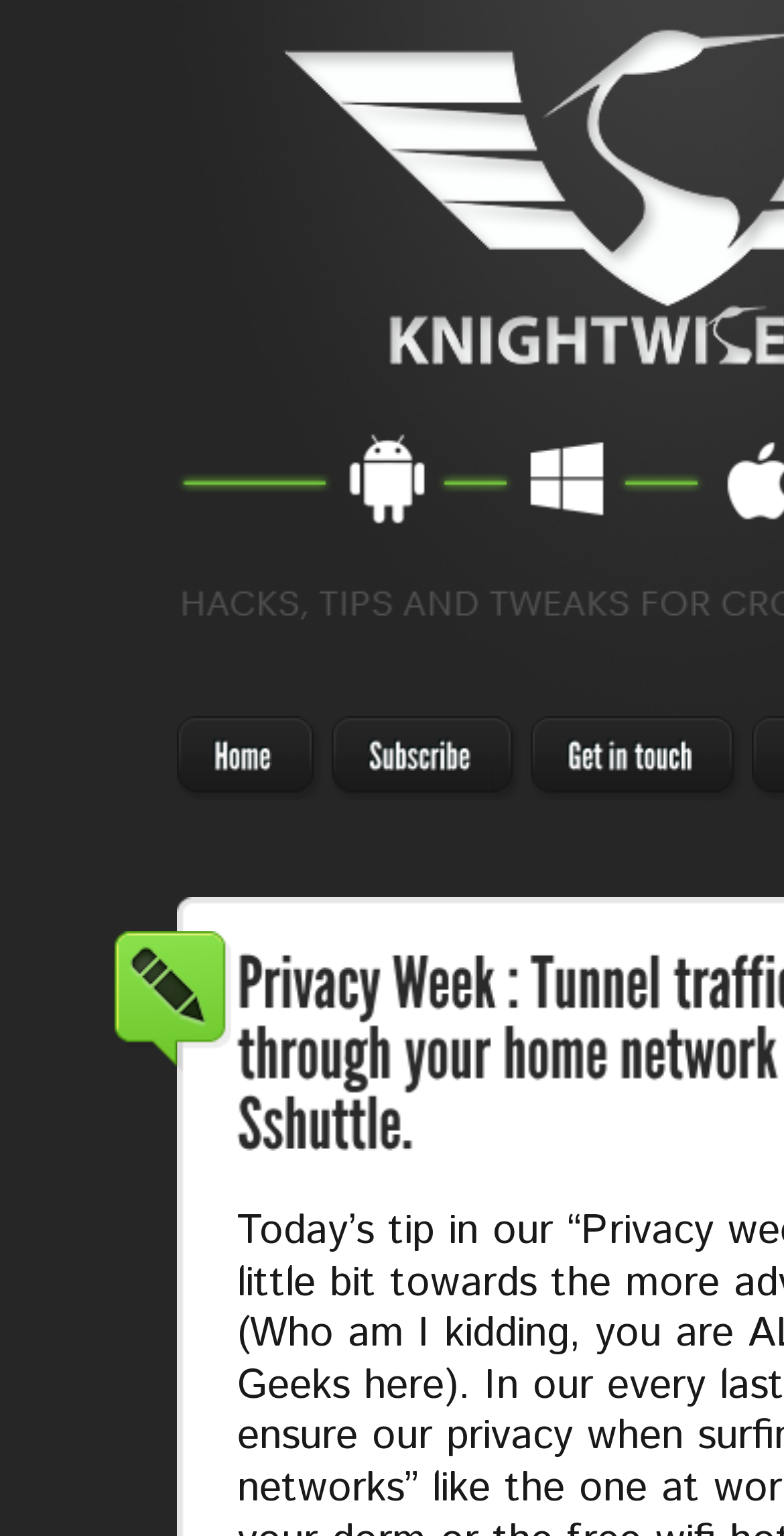What is the position of the 'Subscribe' link?
Use the screenshot to answer the question with a single word or phrase.

Middle